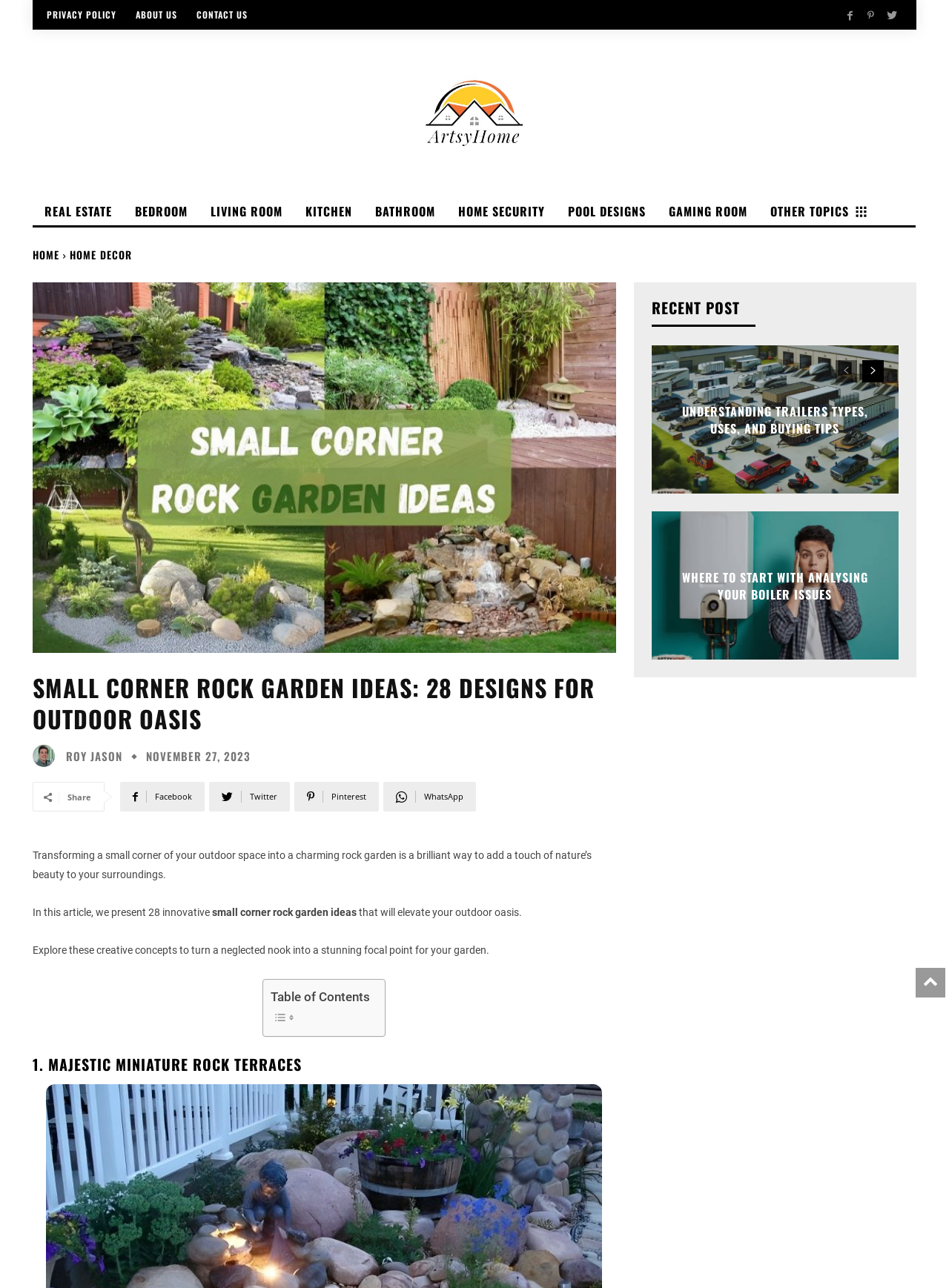How many designs are presented in the article?
Answer the question with a detailed and thorough explanation.

I found the answer by reading the heading 'SMALL CORNER ROCK GARDEN IDEAS: 28 DESIGNS FOR OUTDOOR OASIS' which explicitly mentions the number of designs presented in the article.